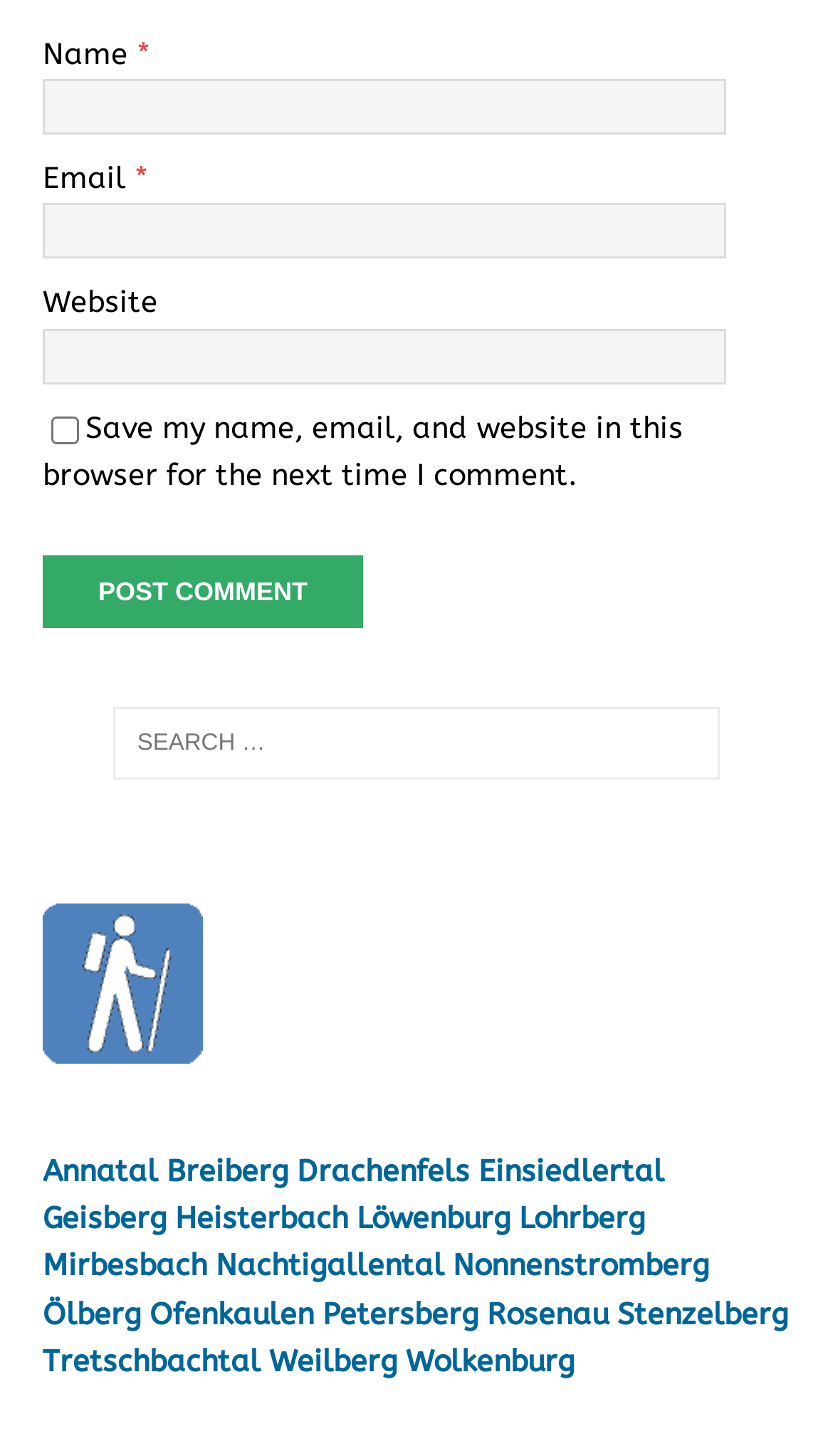Please identify the bounding box coordinates of the clickable area that will allow you to execute the instruction: "Post a comment".

[0.051, 0.381, 0.436, 0.431]